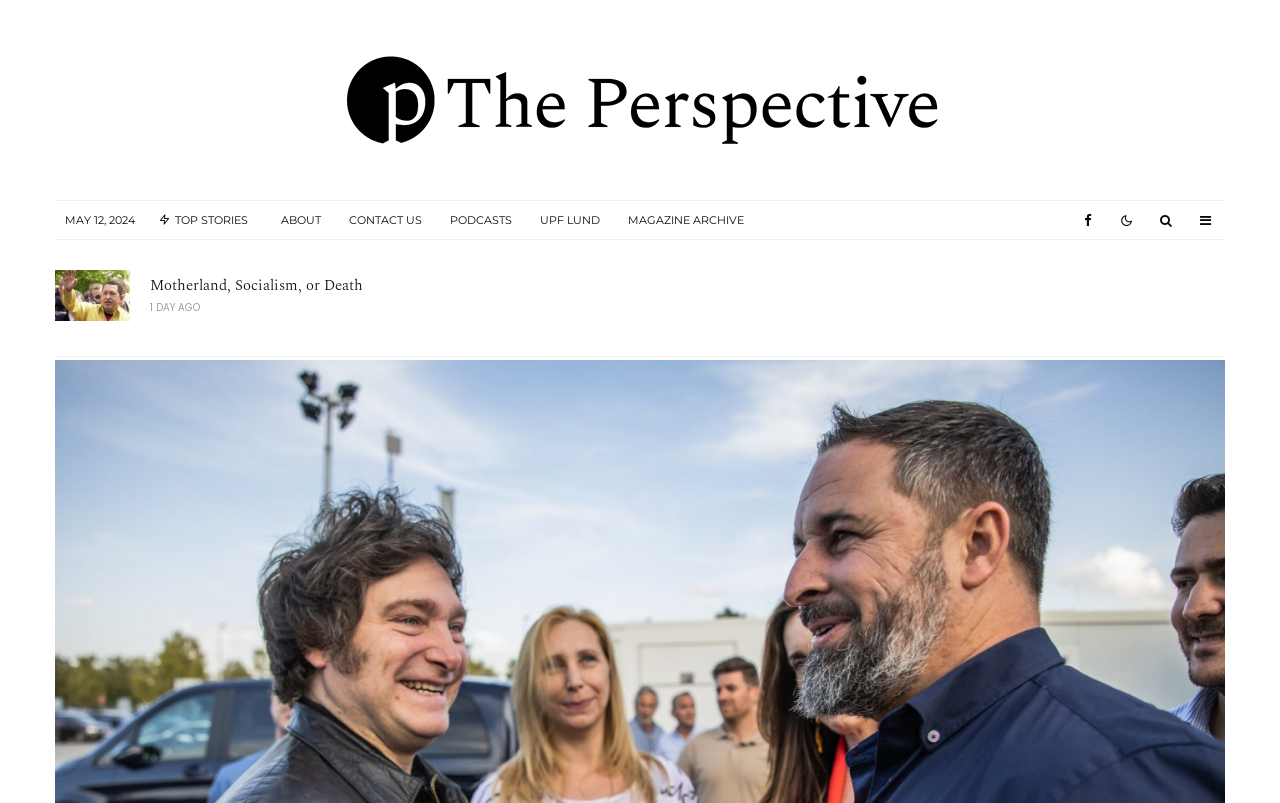Find the bounding box of the UI element described as follows: "Magazine Archive".

[0.48, 0.25, 0.592, 0.298]